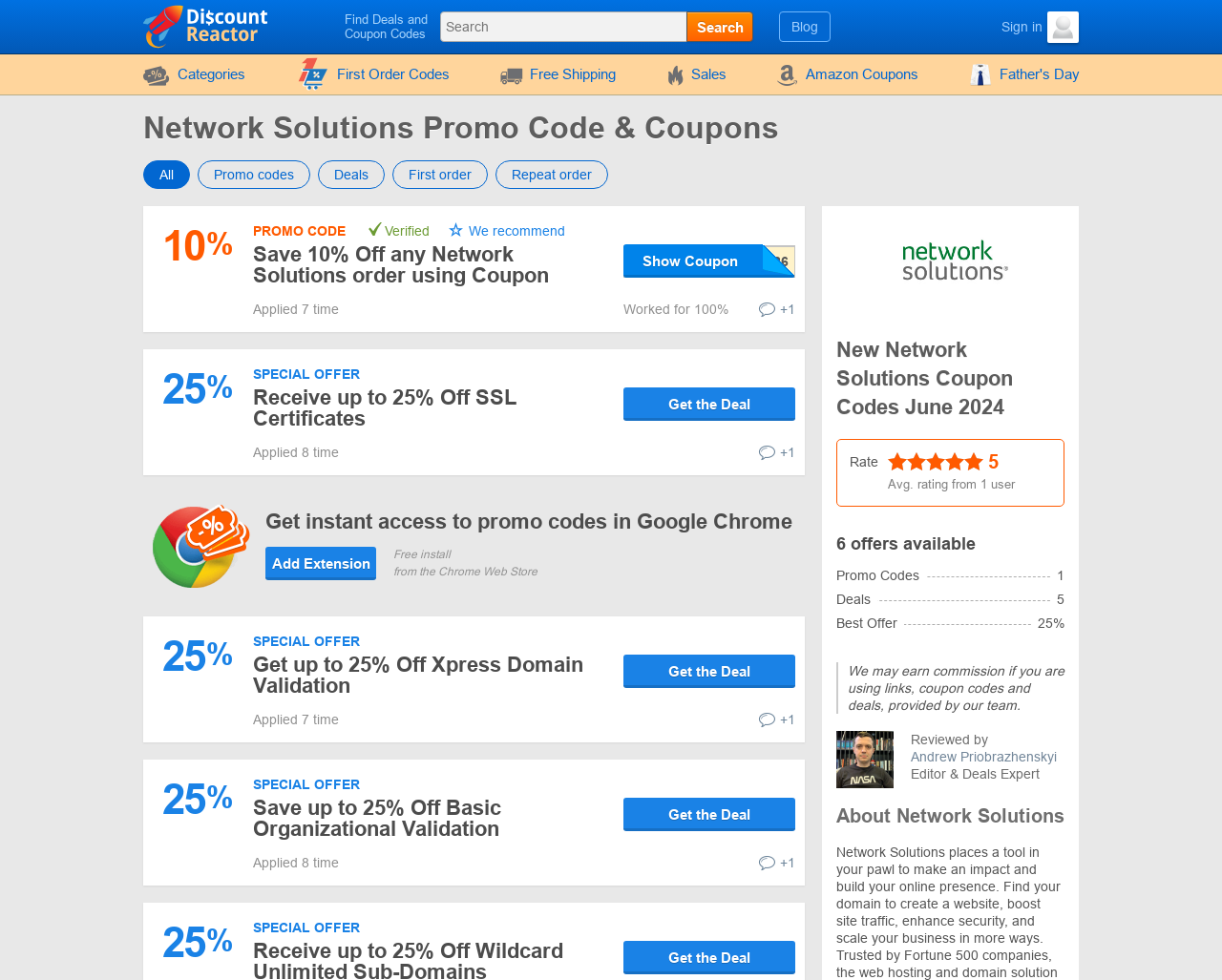Please provide a comprehensive response to the question below by analyzing the image: 
How many times has the second promo code been applied?

I looked at the second promo code and found the text 'Applied 8 time' nearby. This suggests that the second promo code has been applied 8 times.